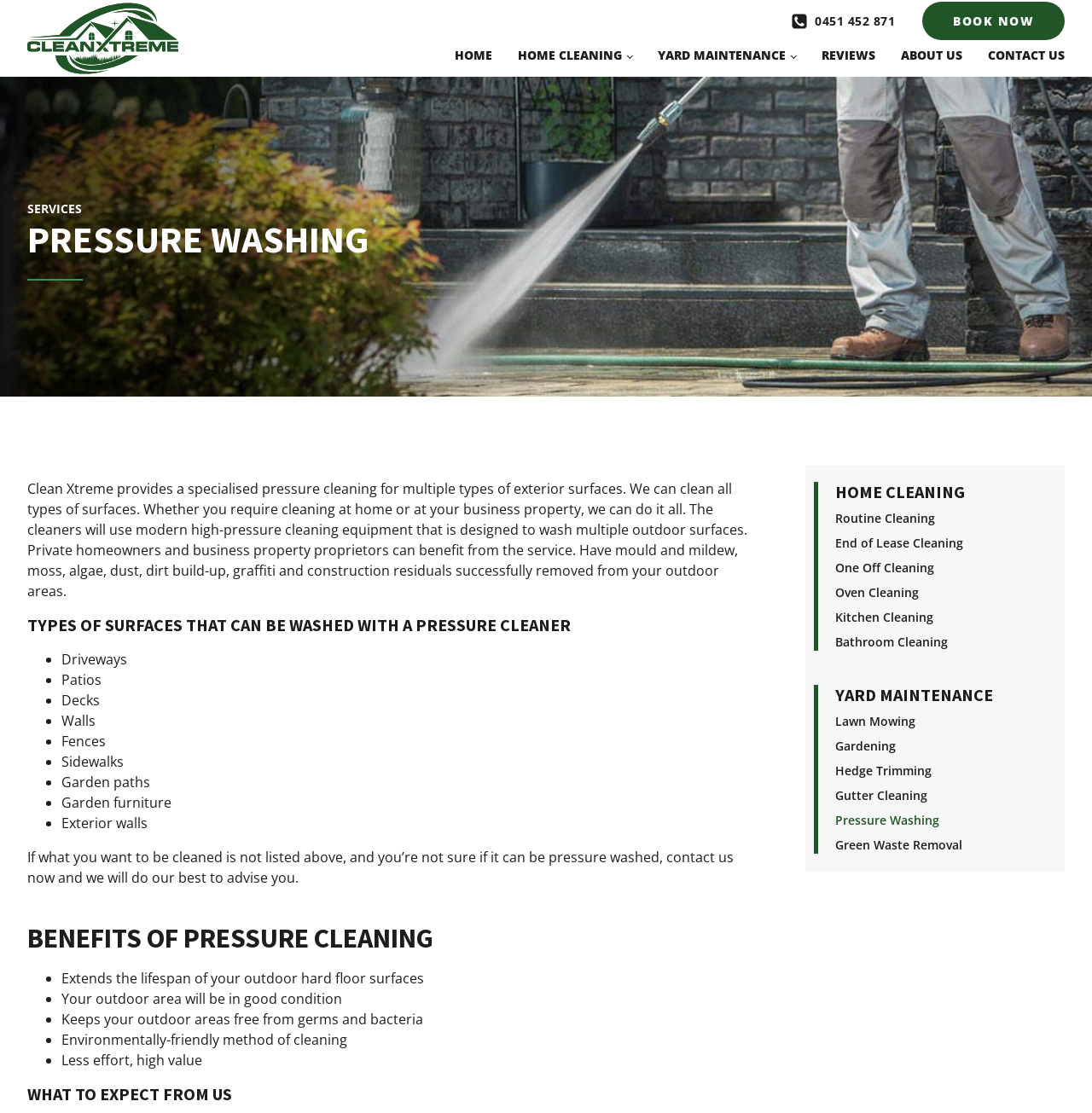What types of surfaces can be washed with a pressure cleaner?
From the screenshot, provide a brief answer in one word or phrase.

Driveways, Patios, Decks, etc.